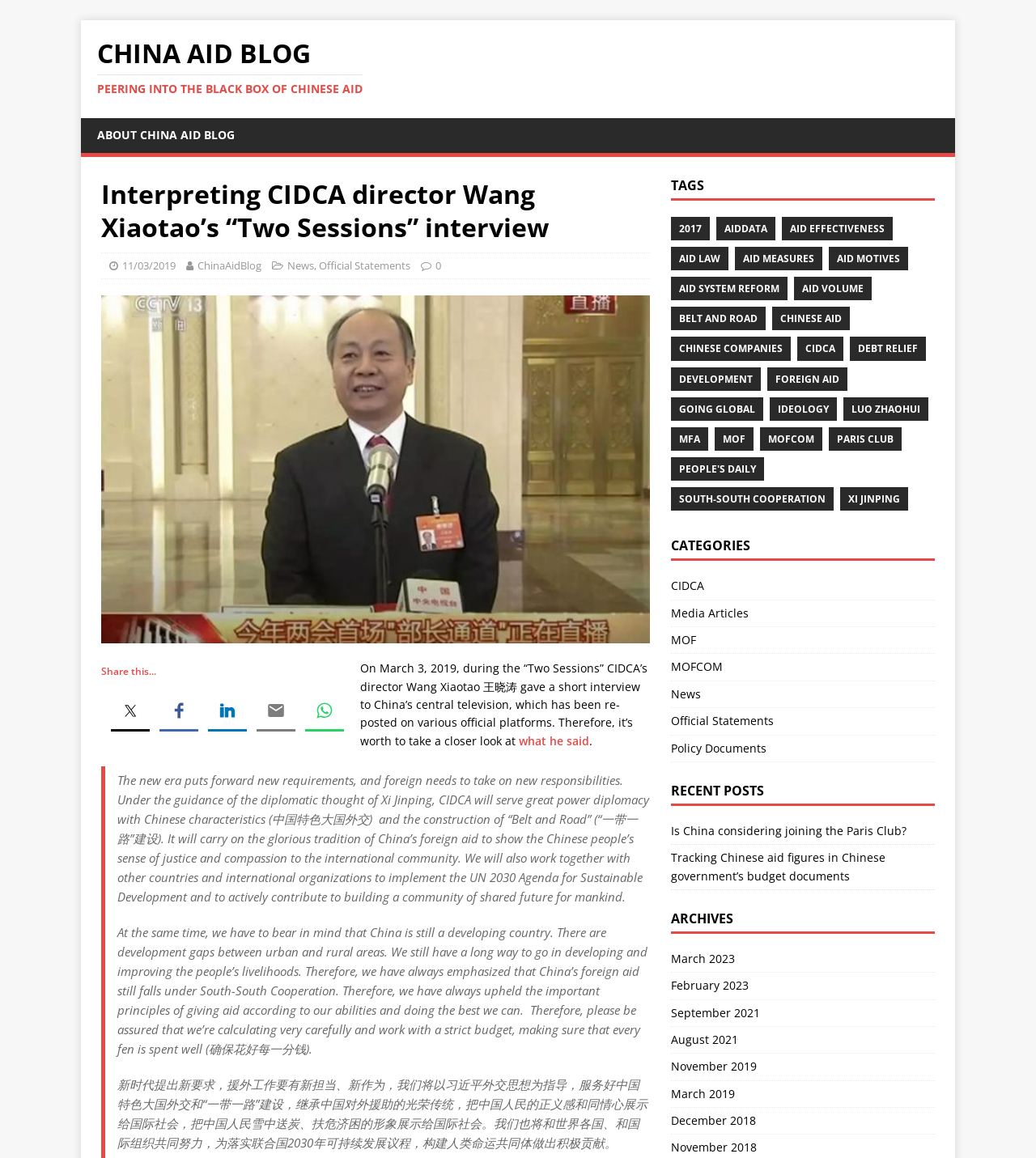Show the bounding box coordinates for the HTML element as described: "MOF".

[0.69, 0.369, 0.727, 0.389]